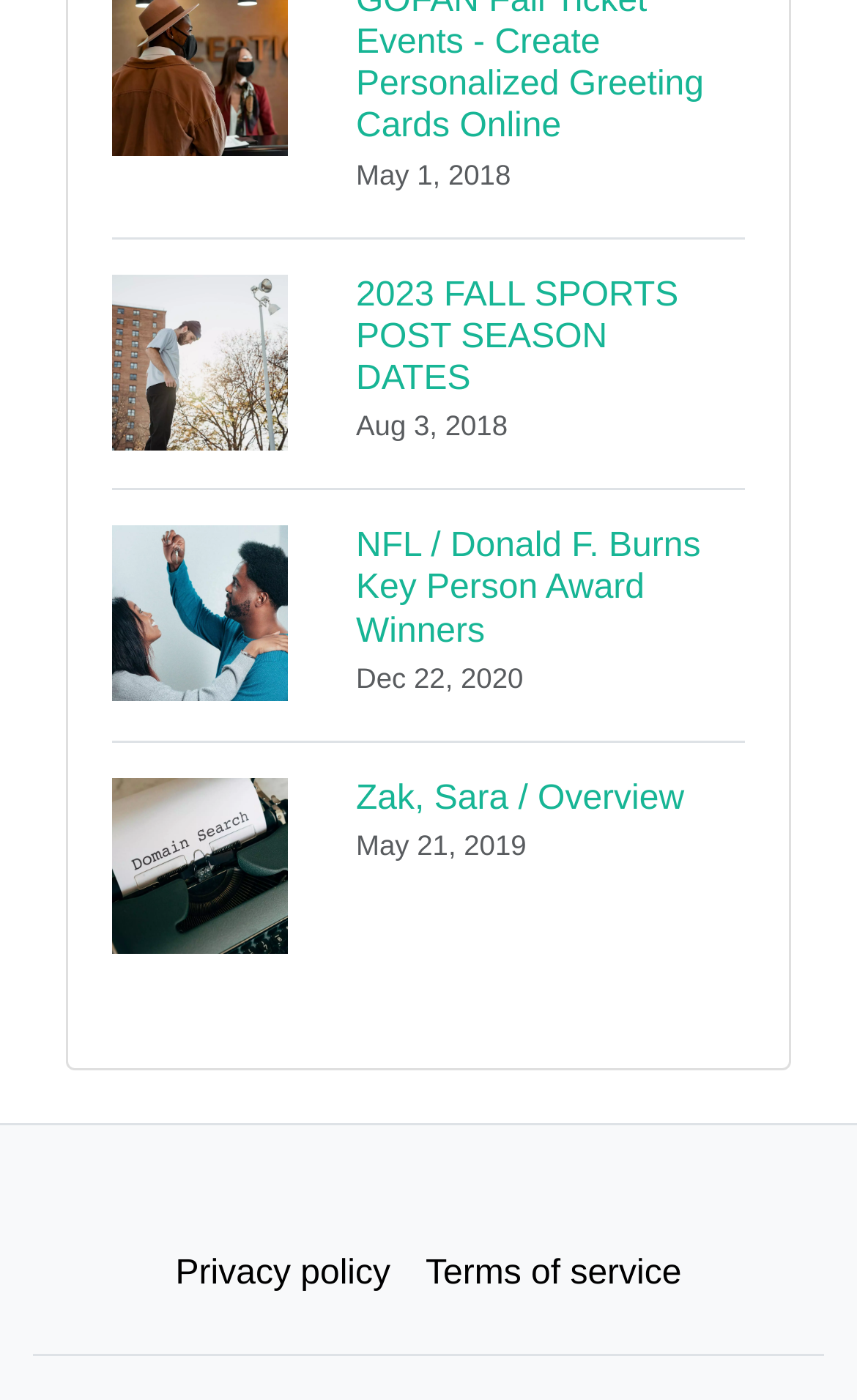What is the text of the second link on the webpage?
Please provide a single word or phrase answer based on the image.

NFL / Donald F. Burns Key Person Award Winners